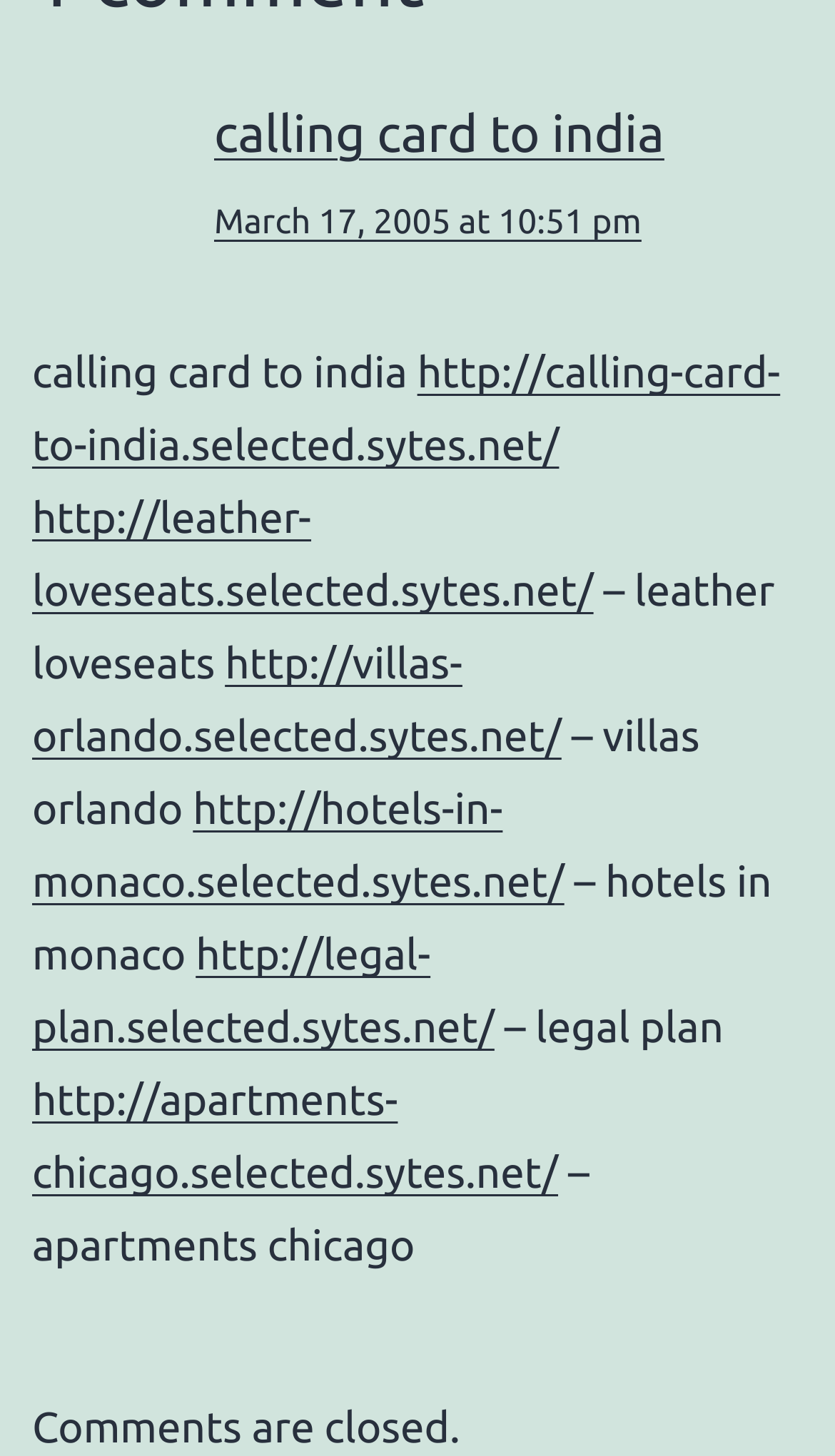Determine the bounding box coordinates of the element that should be clicked to execute the following command: "check leather loveseats".

[0.038, 0.339, 0.711, 0.422]